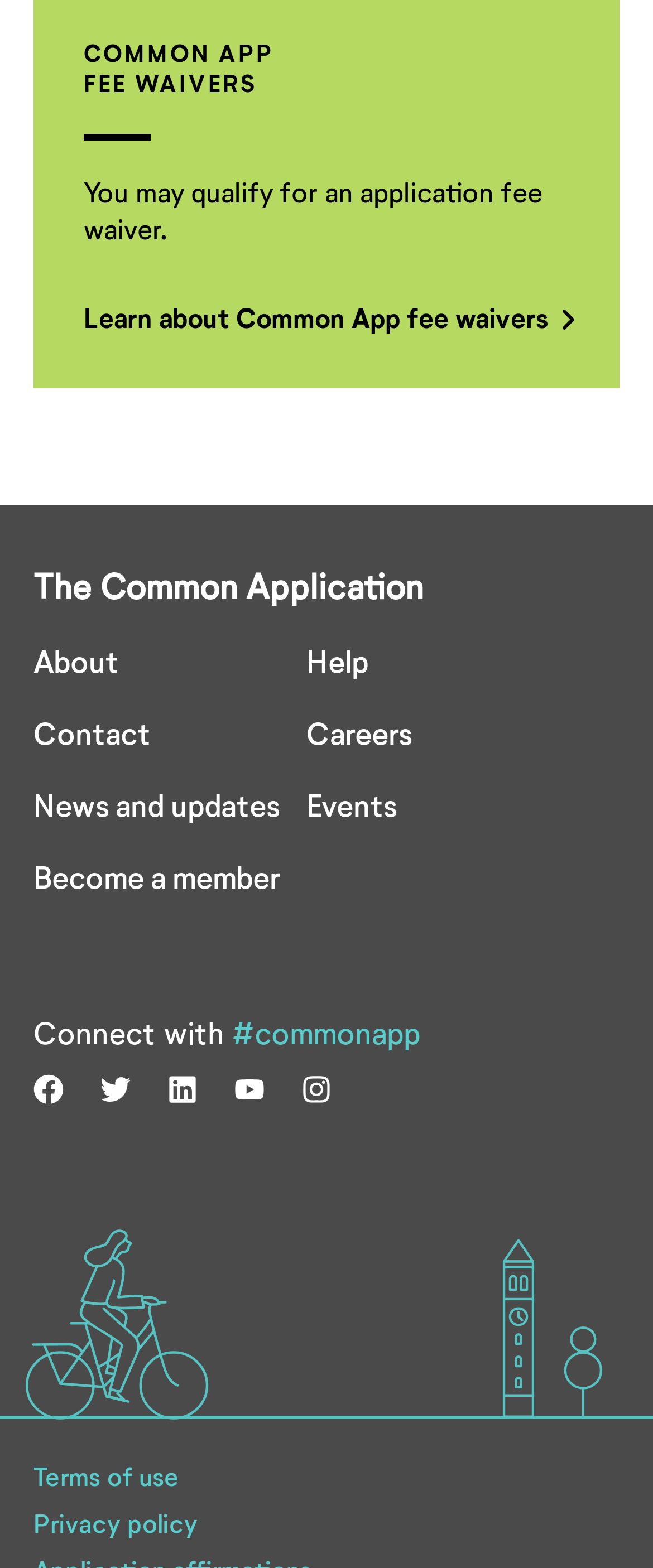Bounding box coordinates are specified in the format (top-left x, top-left y, bottom-right x, bottom-right y). All values are floating point numbers bounded between 0 and 1. Please provide the bounding box coordinate of the region this sentence describes: Terms of use

[0.051, 0.932, 0.274, 0.951]